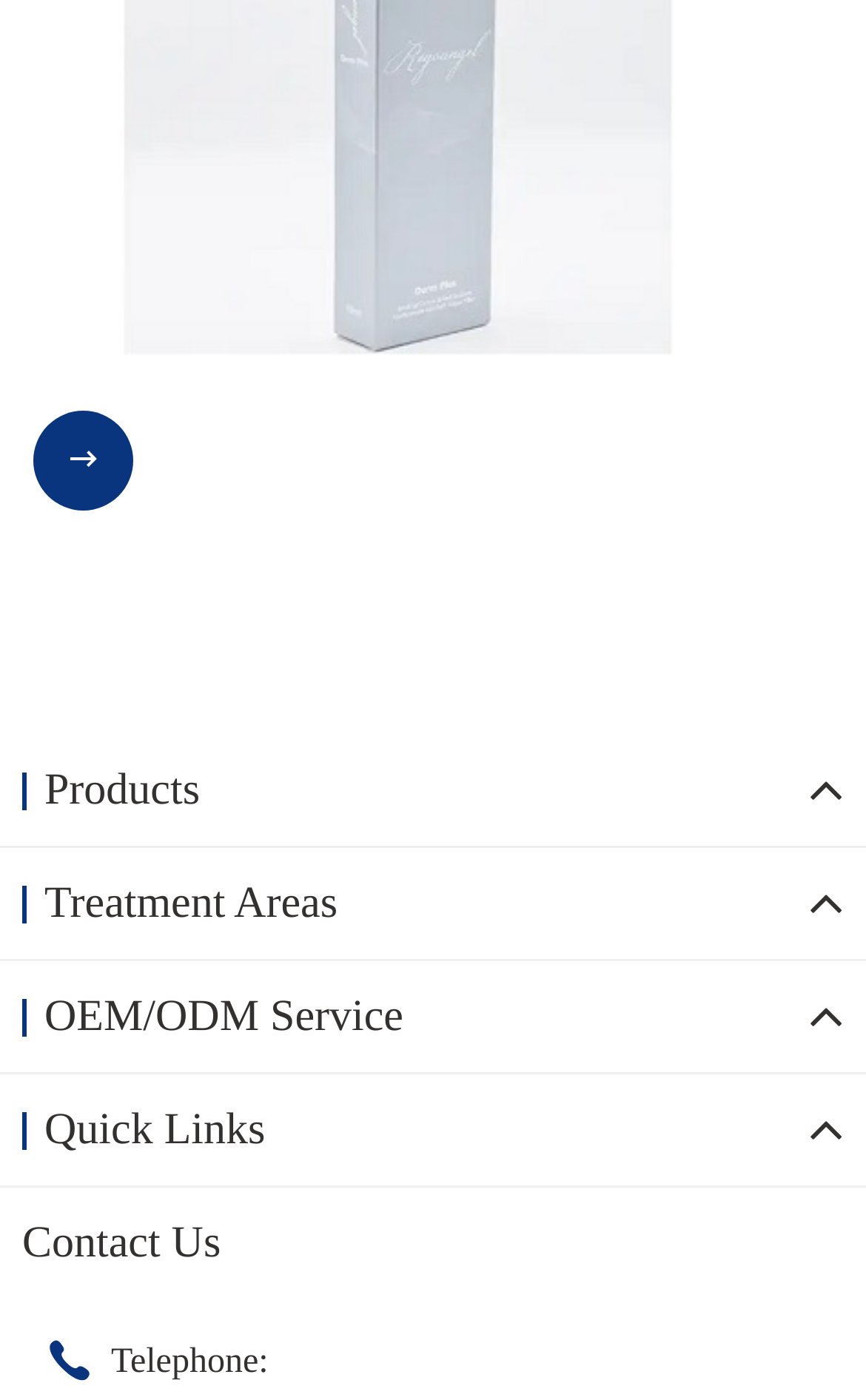Find the bounding box coordinates for the HTML element described as: "aria-label="Search" name="s" placeholder="Search here..."". The coordinates should consist of four float values between 0 and 1, i.e., [left, top, right, bottom].

None